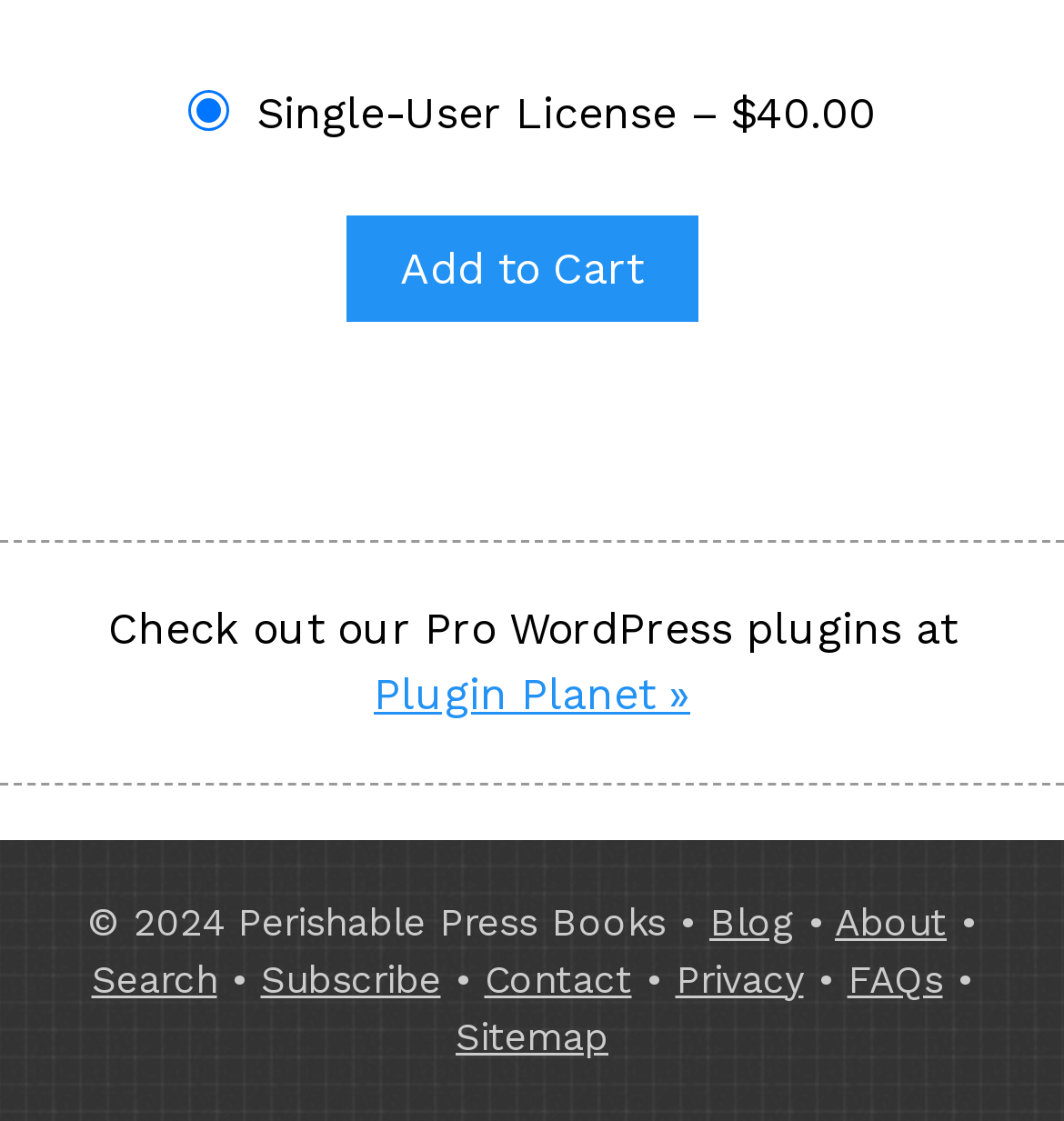Given the element description "Cat's Garden" in the screenshot, predict the bounding box coordinates of that UI element.

None